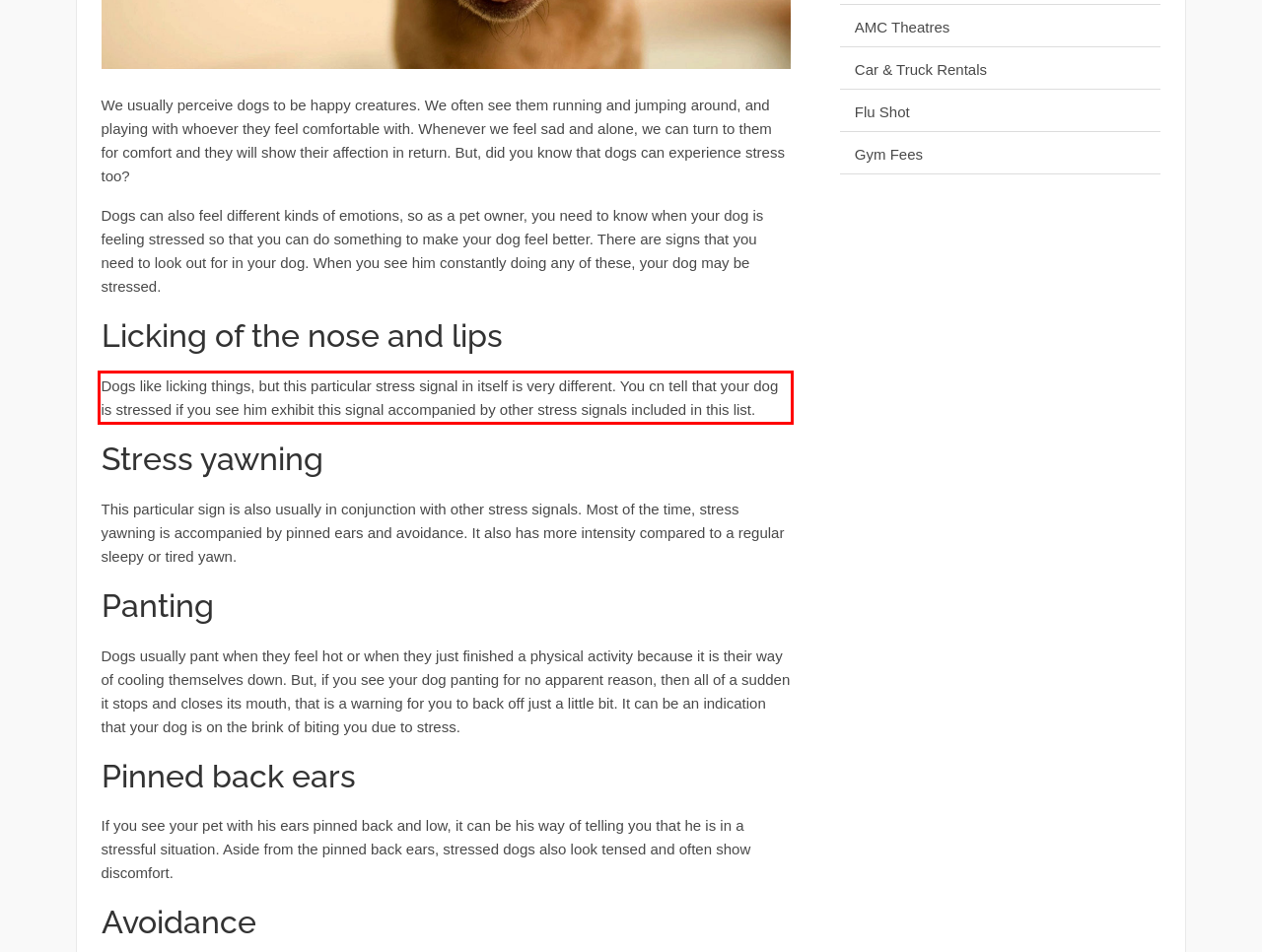Using the provided webpage screenshot, identify and read the text within the red rectangle bounding box.

Dogs like licking things, but this particular stress signal in itself is very different. You cn tell that your dog is stressed if you see him exhibit this signal accompanied by other stress signals included in this list.